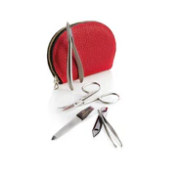Provide a comprehensive description of the image.

This image showcases a stylish red manicure set elegantly displayed in a curved, zipped case. The vibrant red exterior features a textured surface that adds a touch of sophistication. Surrounding the case are essential manicure tools, including precision scissors, tweezers, and a nail file, all designed for maintaining perfect nails. This set combines functionality with chic aesthetics, making it a perfect companion for at-home care or while traveling. Ideal for beauty enthusiasts, the compact design ensures ease of storage, while the durable materials promise longevity and style.